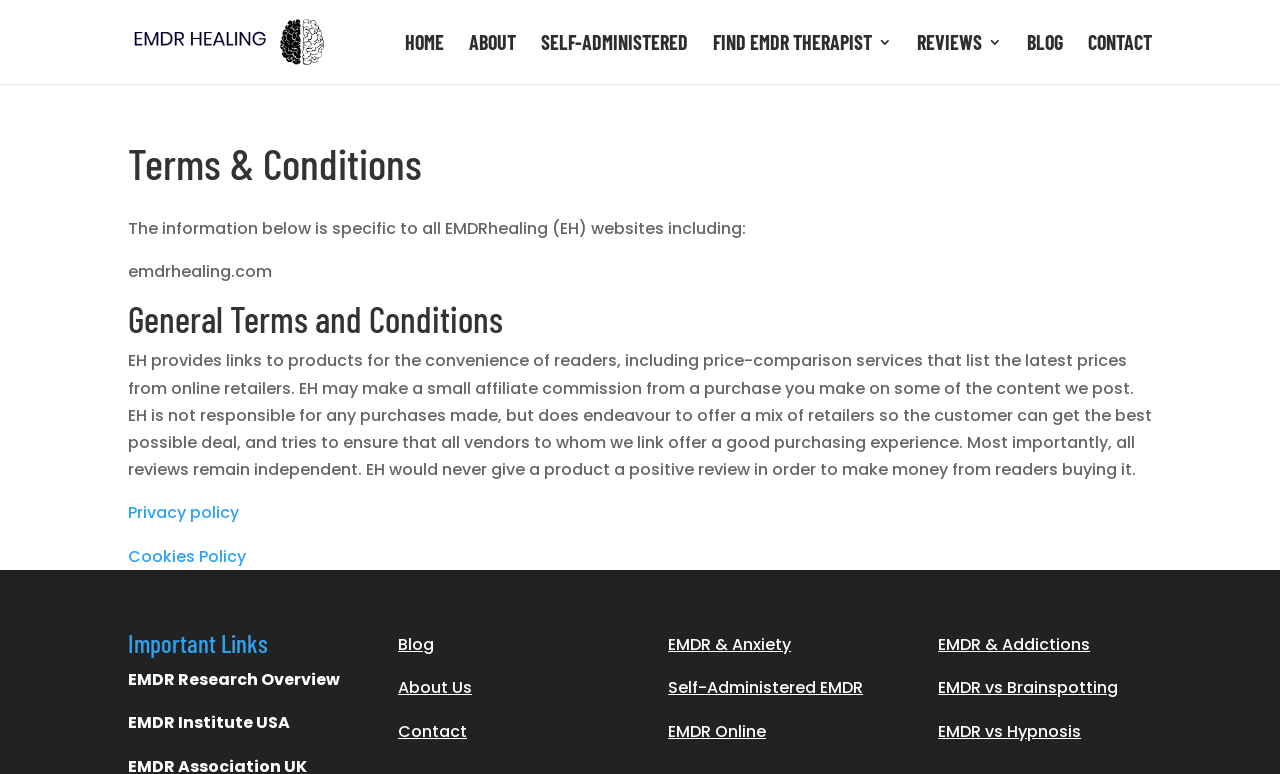Pinpoint the bounding box coordinates of the element that must be clicked to accomplish the following instruction: "Subscribe to the newsletter". The coordinates should be in the format of four float numbers between 0 and 1, i.e., [left, top, right, bottom].

None